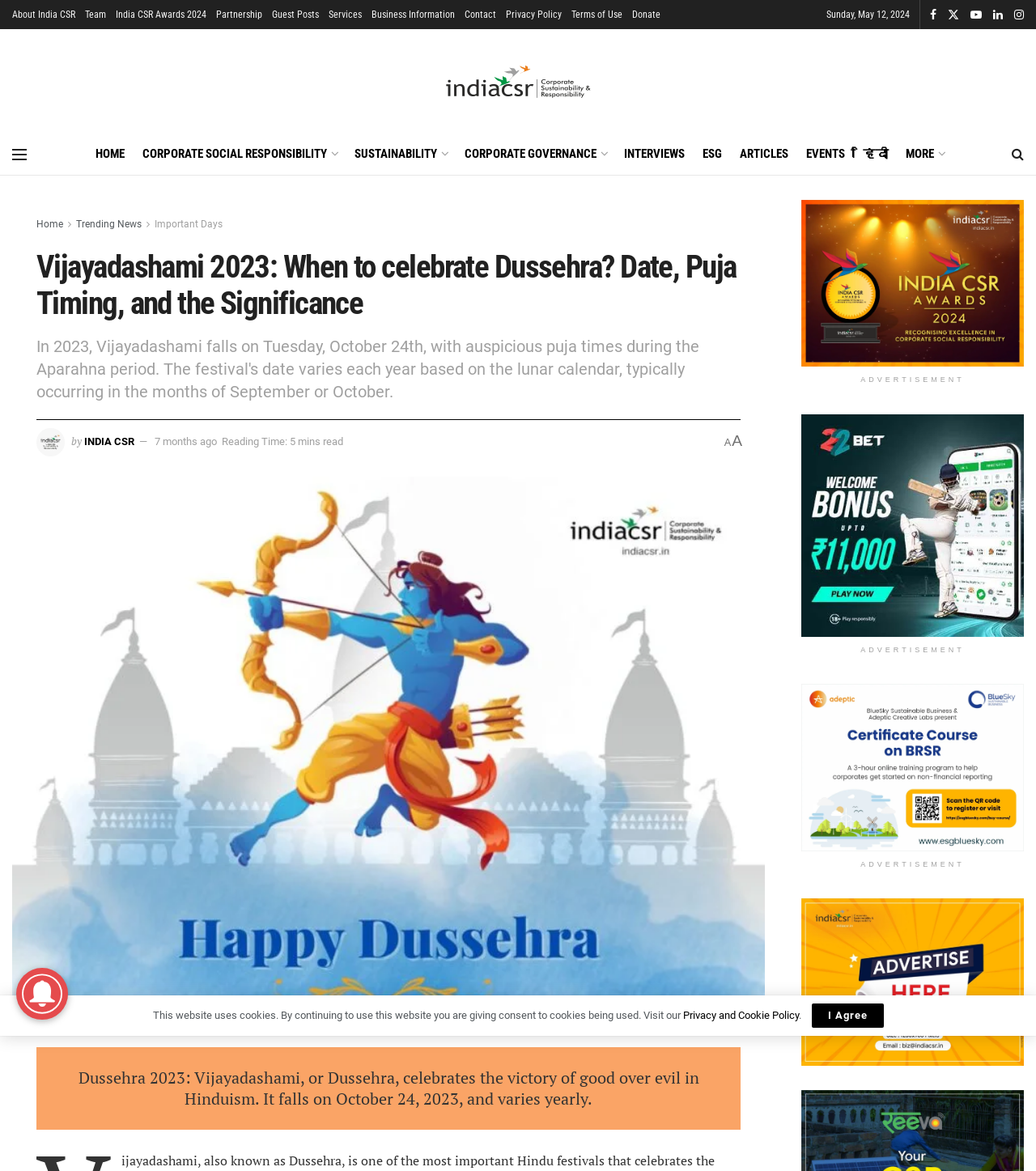Please locate the bounding box coordinates of the element's region that needs to be clicked to follow the instruction: "Read the article 'Vijayadashami 2023'". The bounding box coordinates should be provided as four float numbers between 0 and 1, i.e., [left, top, right, bottom].

[0.012, 0.407, 0.738, 0.873]